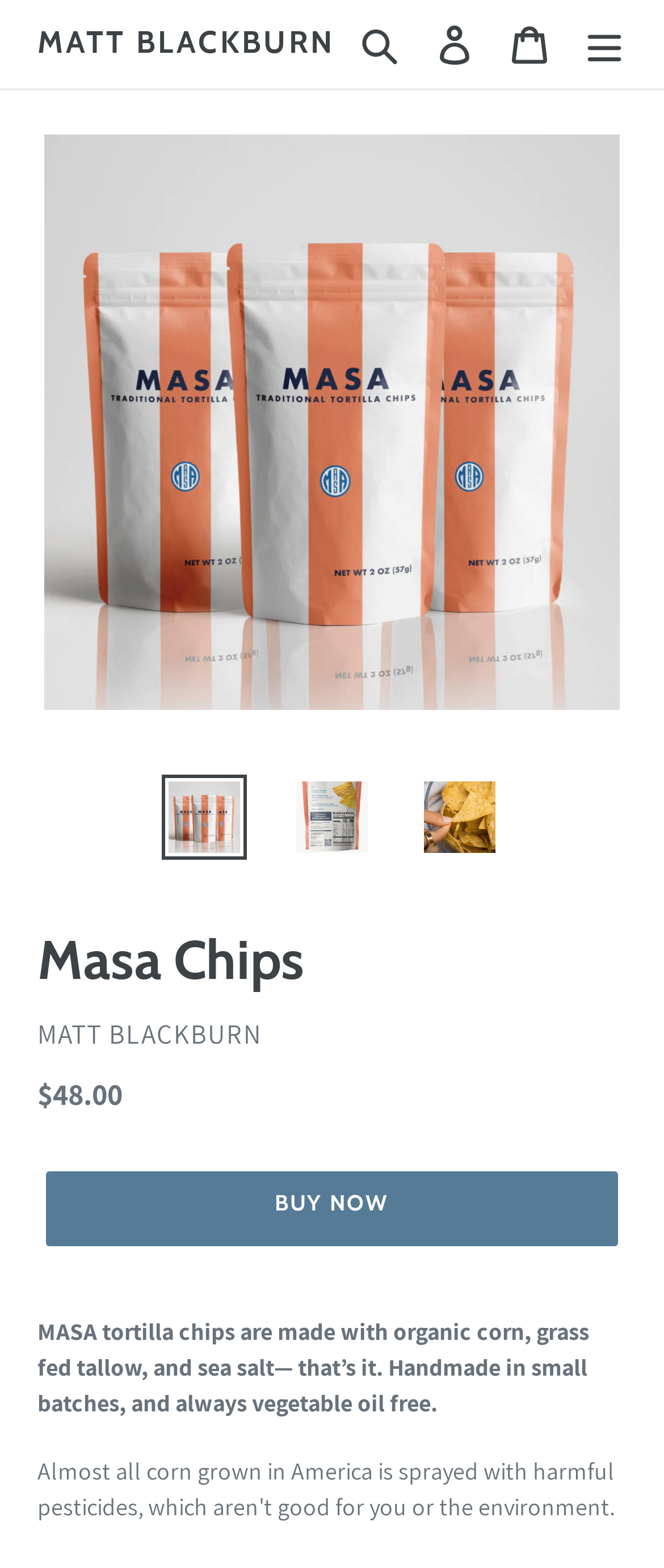Pinpoint the bounding box coordinates of the clickable area needed to execute the instruction: "View the cart". The coordinates should be specified as four float numbers between 0 and 1, i.e., [left, top, right, bottom].

[0.741, 0.004, 0.854, 0.052]